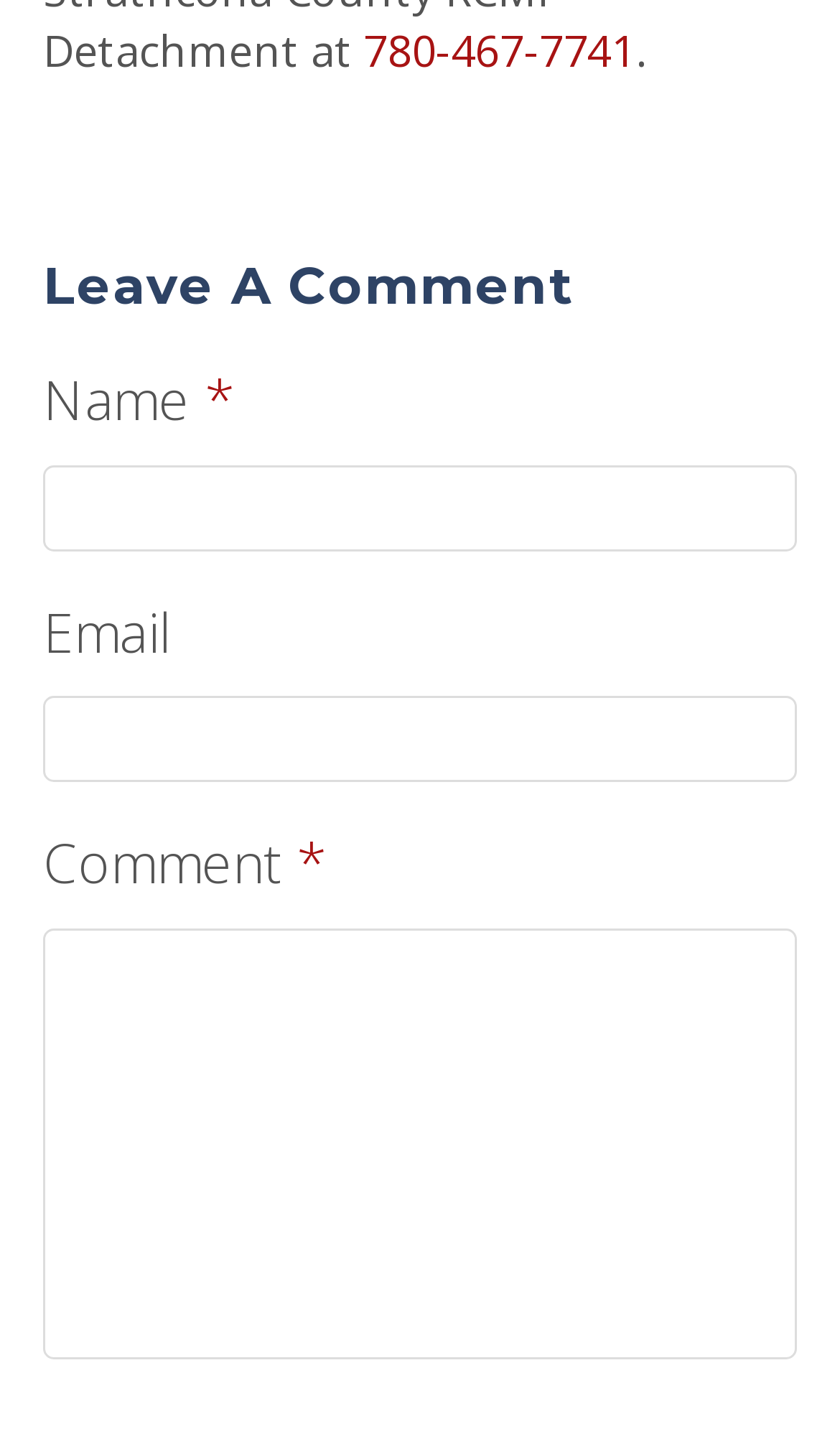Find the bounding box coordinates for the UI element whose description is: "780-467-7741". The coordinates should be four float numbers between 0 and 1, in the format [left, top, right, bottom].

[0.433, 0.015, 0.757, 0.055]